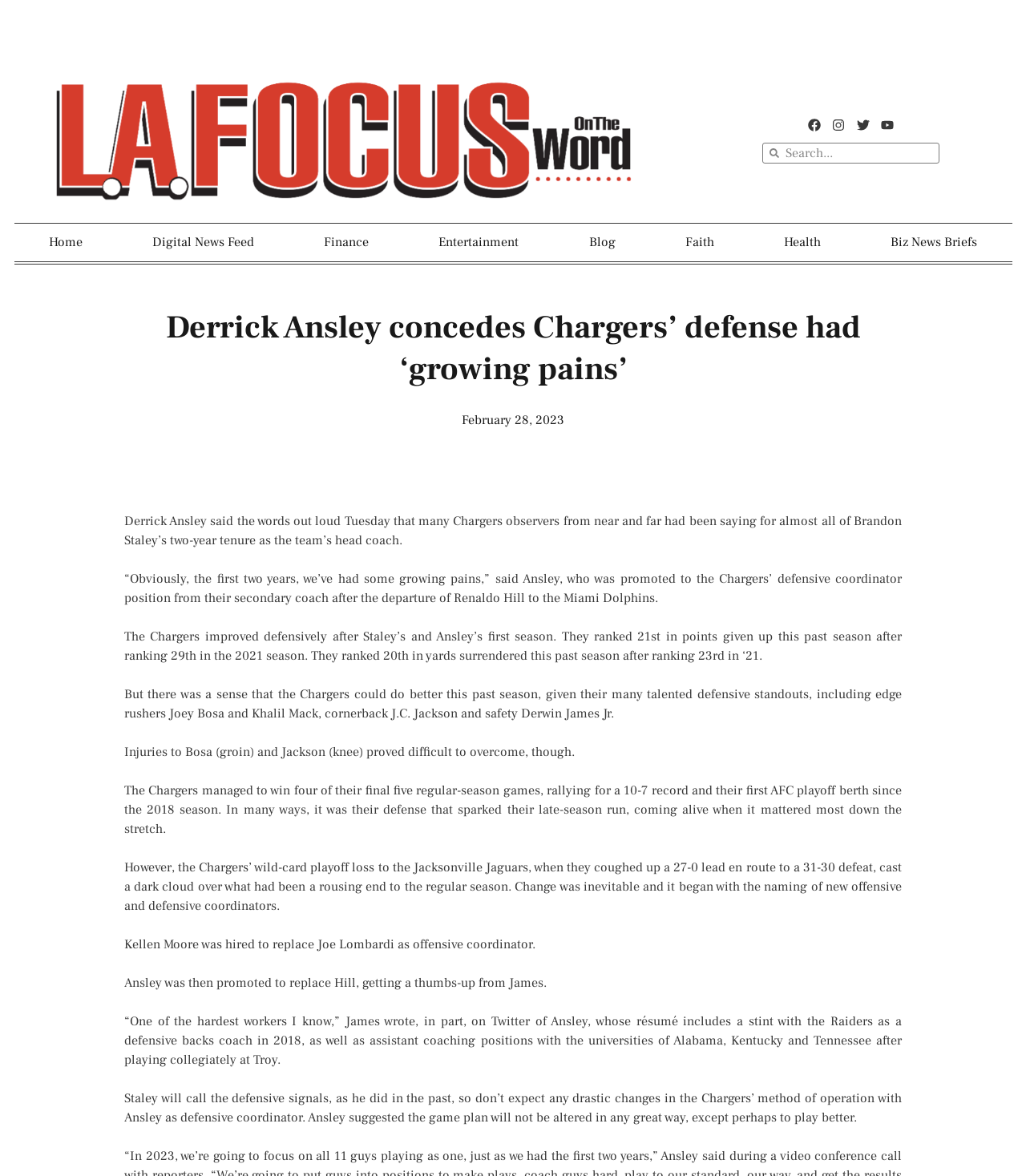Kindly respond to the following question with a single word or a brief phrase: 
Who wrote a tweet about Derrick Ansley?

James